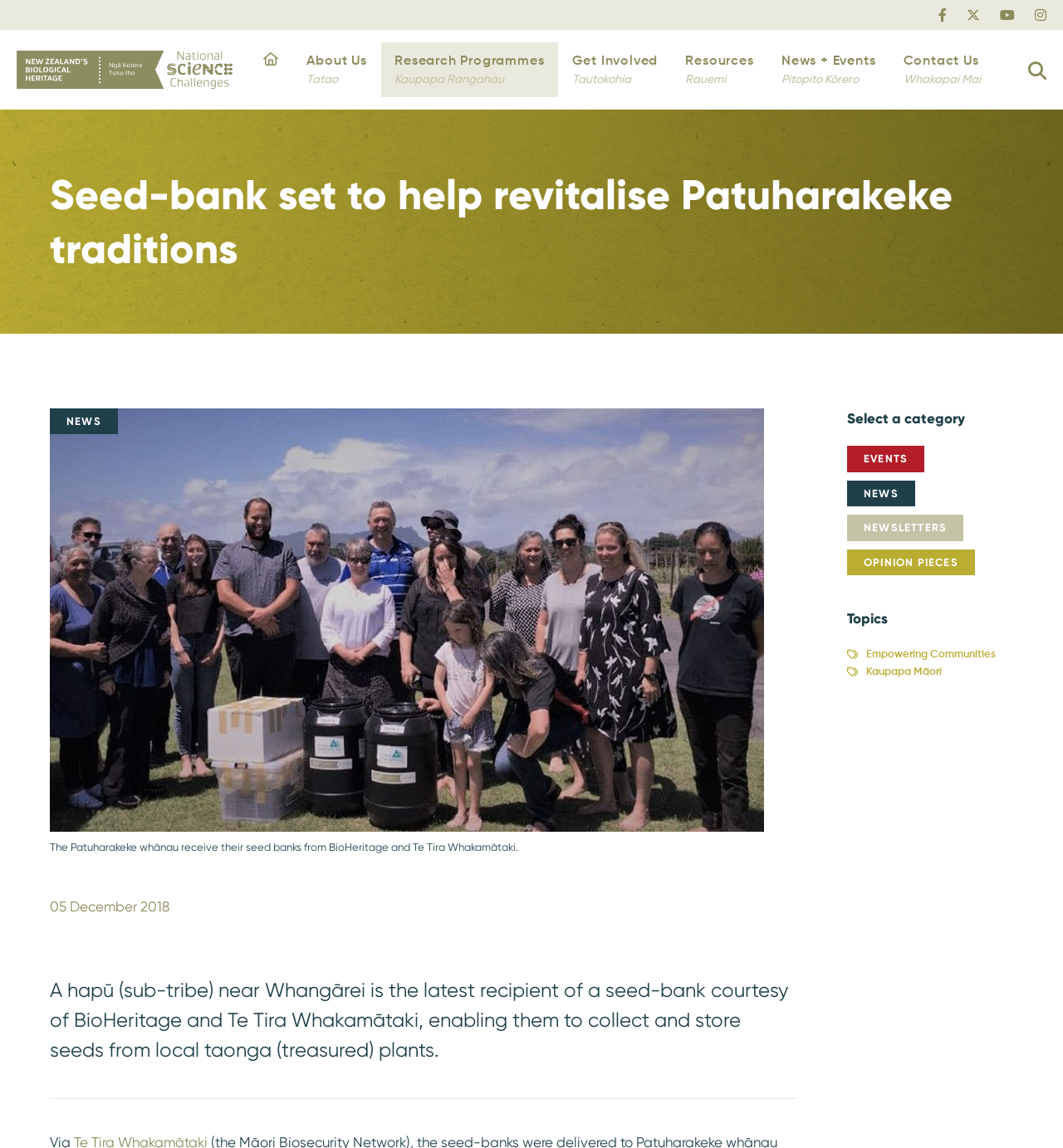What is the name of the hapū receiving the seed-bank?
Using the image, elaborate on the answer with as much detail as possible.

I found the answer by reading the image description 'The Patuharakeke whānau receive their seed banks from BioHeritage and Te Tira Whakamātaki.' which mentions the name of the hapū receiving the seed-bank.